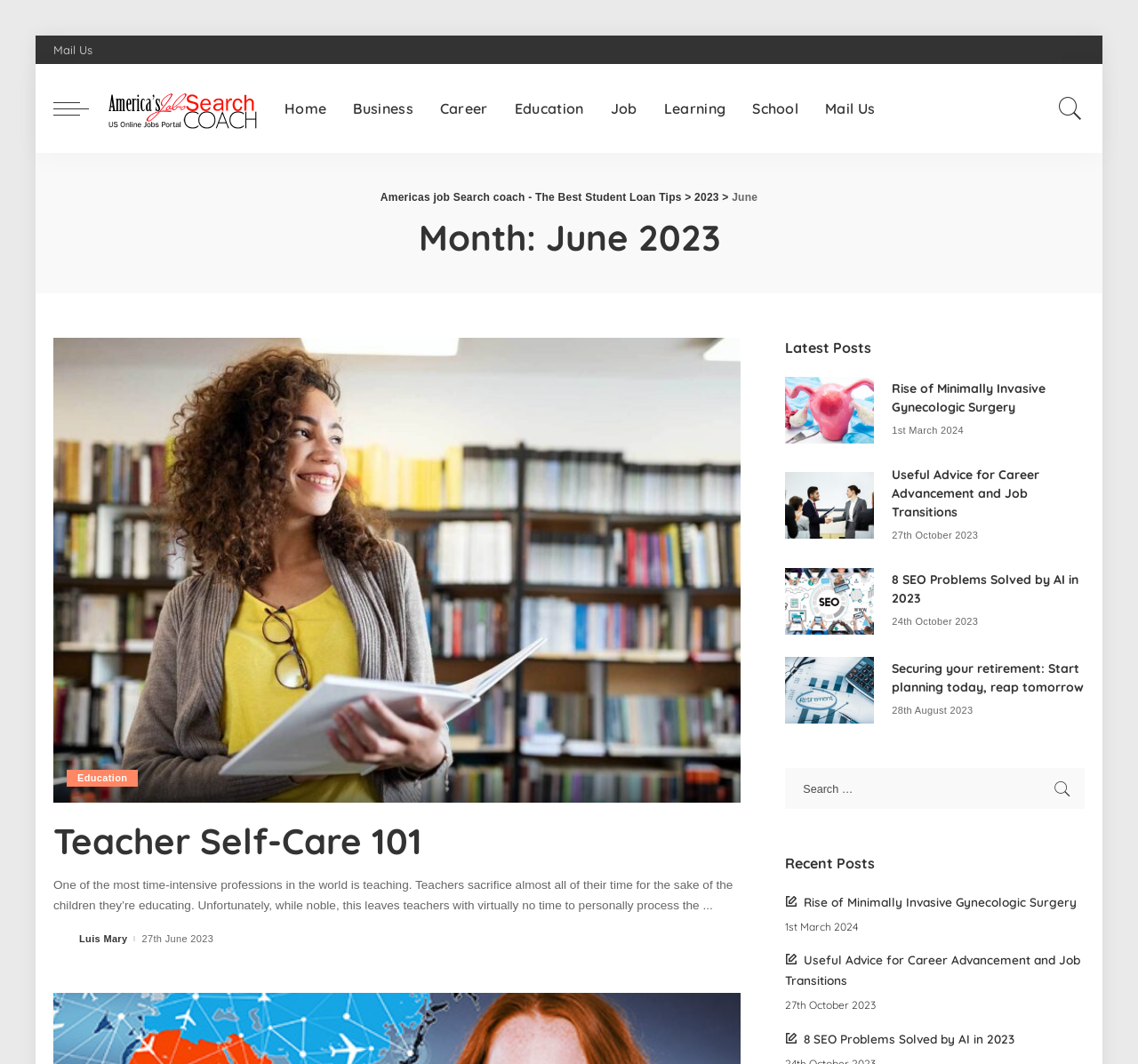Can you determine the bounding box coordinates of the area that needs to be clicked to fulfill the following instruction: "Search for something"?

[0.917, 0.721, 0.953, 0.76]